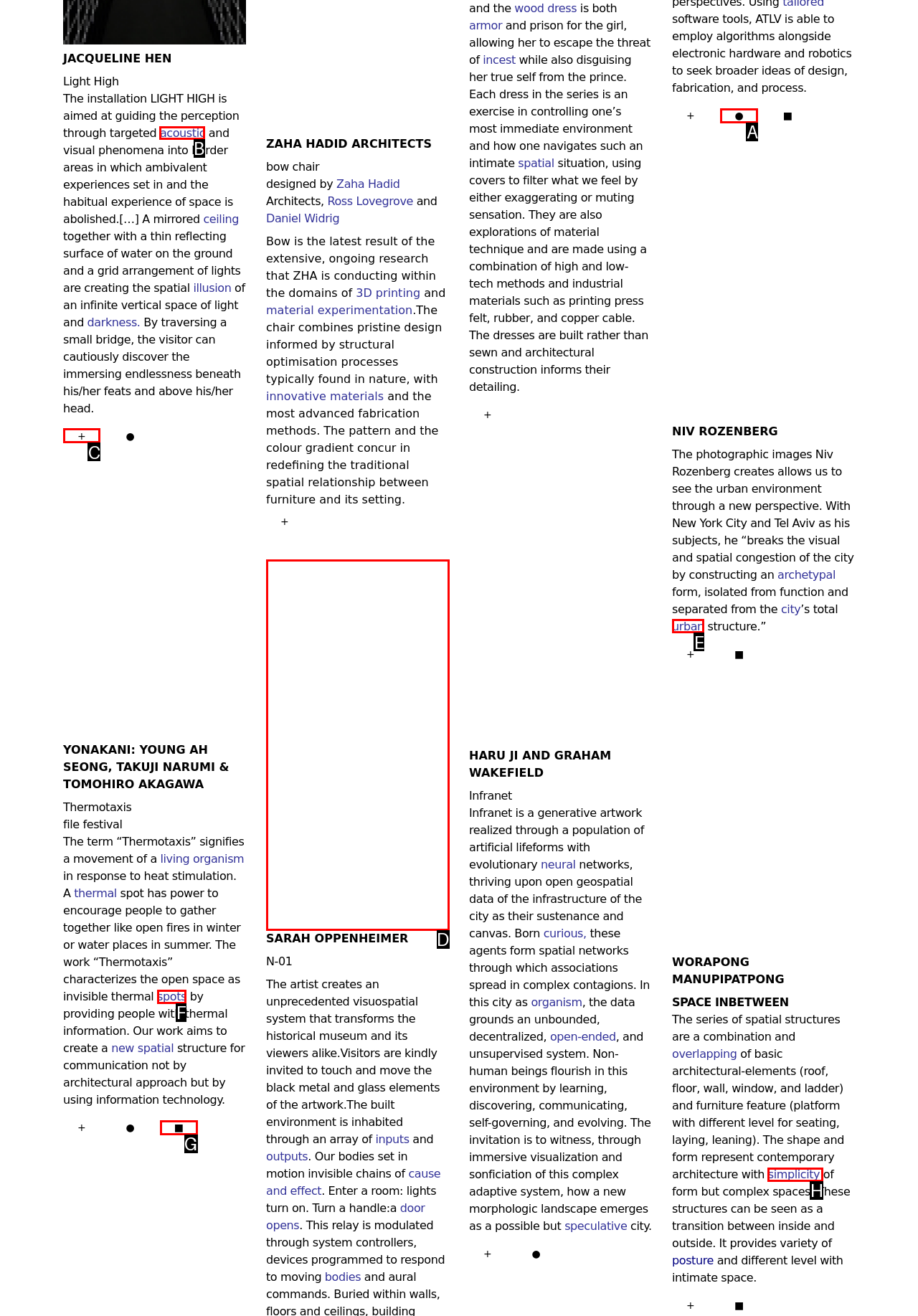Point out the HTML element I should click to achieve the following: Follow the link 'acoustic' Reply with the letter of the selected element.

B